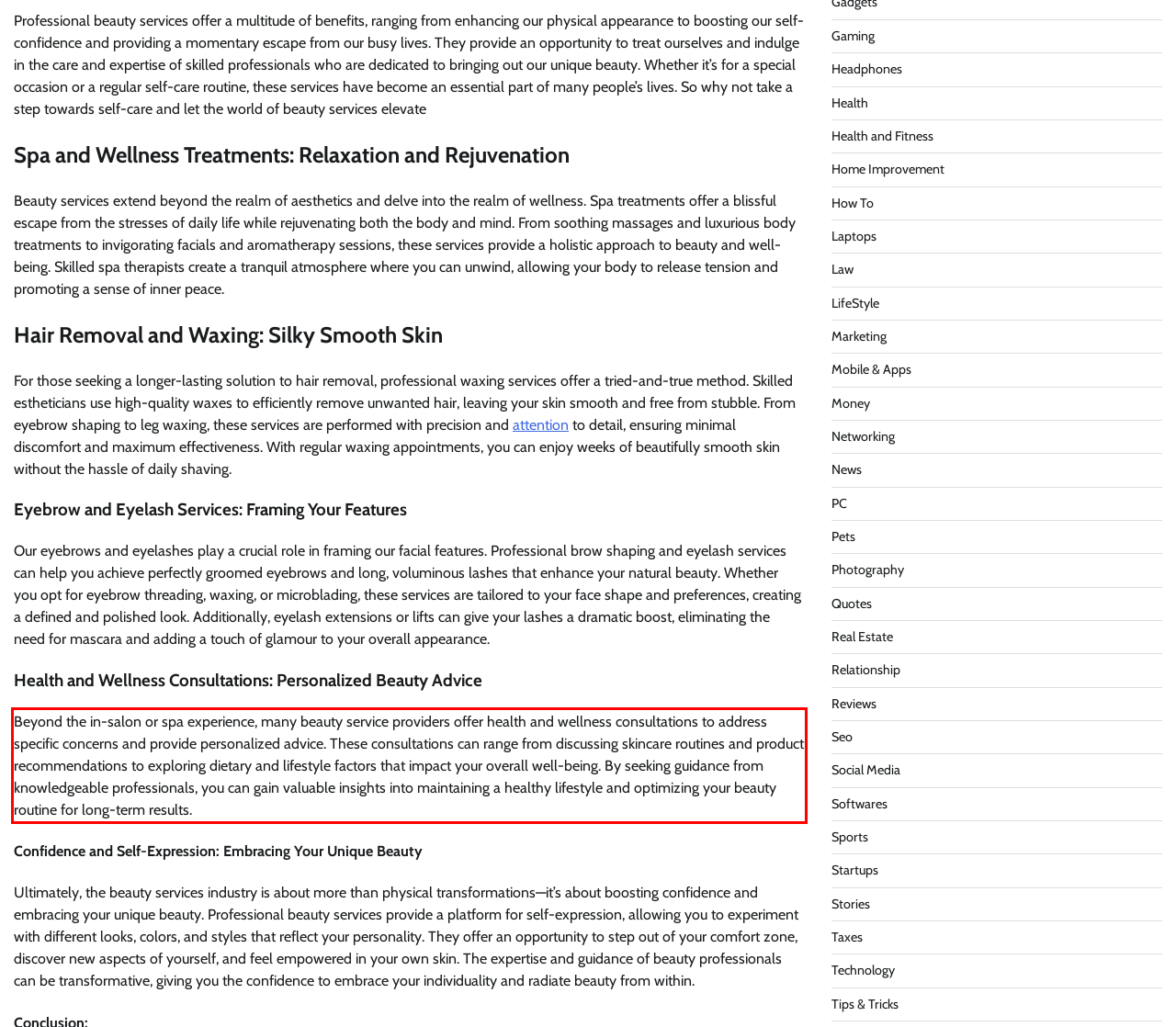You are provided with a screenshot of a webpage that includes a UI element enclosed in a red rectangle. Extract the text content inside this red rectangle.

Beyond the in-salon or spa experience, many beauty service providers offer health and wellness consultations to address specific concerns and provide personalized advice. These consultations can range from discussing skincare routines and product recommendations to exploring dietary and lifestyle factors that impact your overall well-being. By seeking guidance from knowledgeable professionals, you can gain valuable insights into maintaining a healthy lifestyle and optimizing your beauty routine for long-term results.